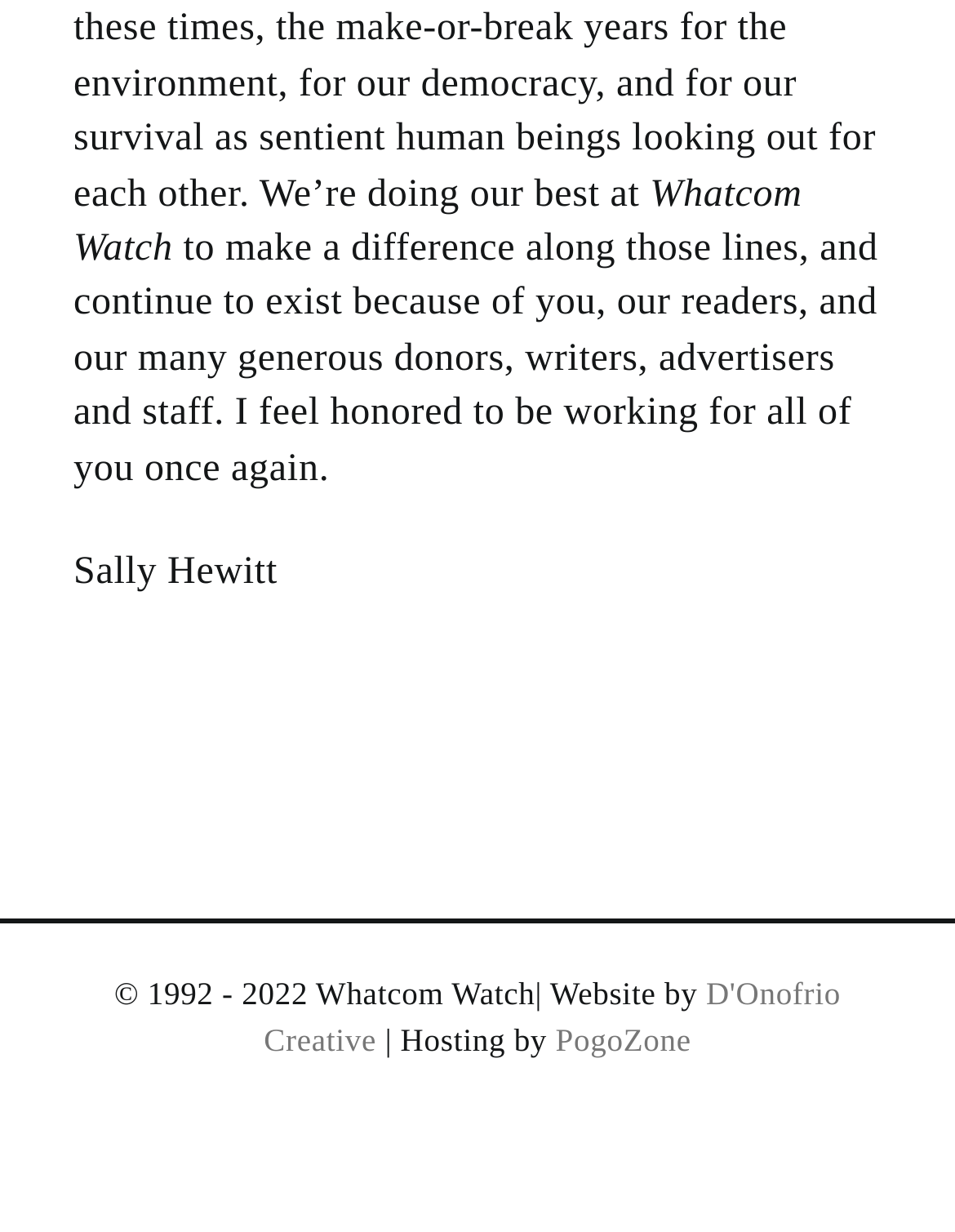Who is the author of the message?
Identify the answer in the screenshot and reply with a single word or phrase.

Sally Hewitt